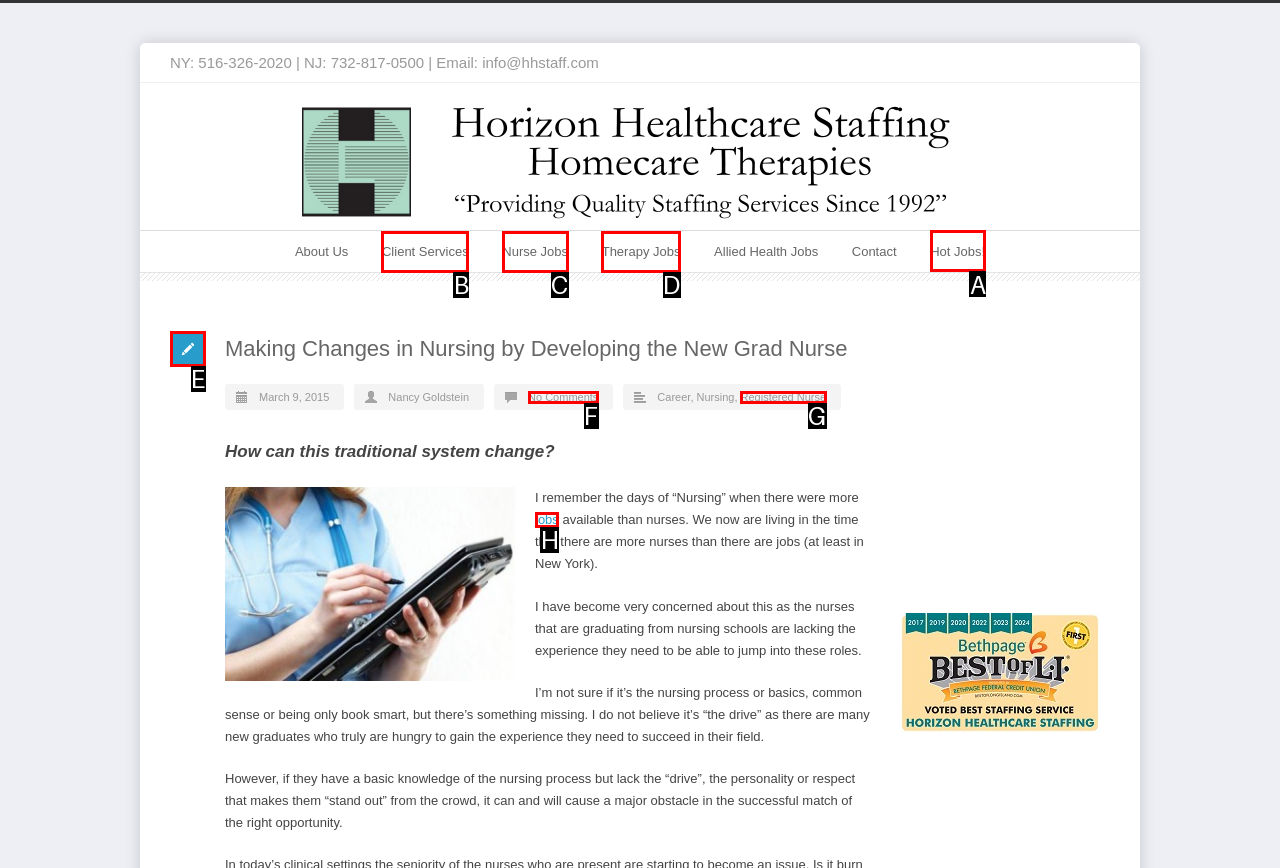For the task: Check the 'Hot Jobs!' section, identify the HTML element to click.
Provide the letter corresponding to the right choice from the given options.

A